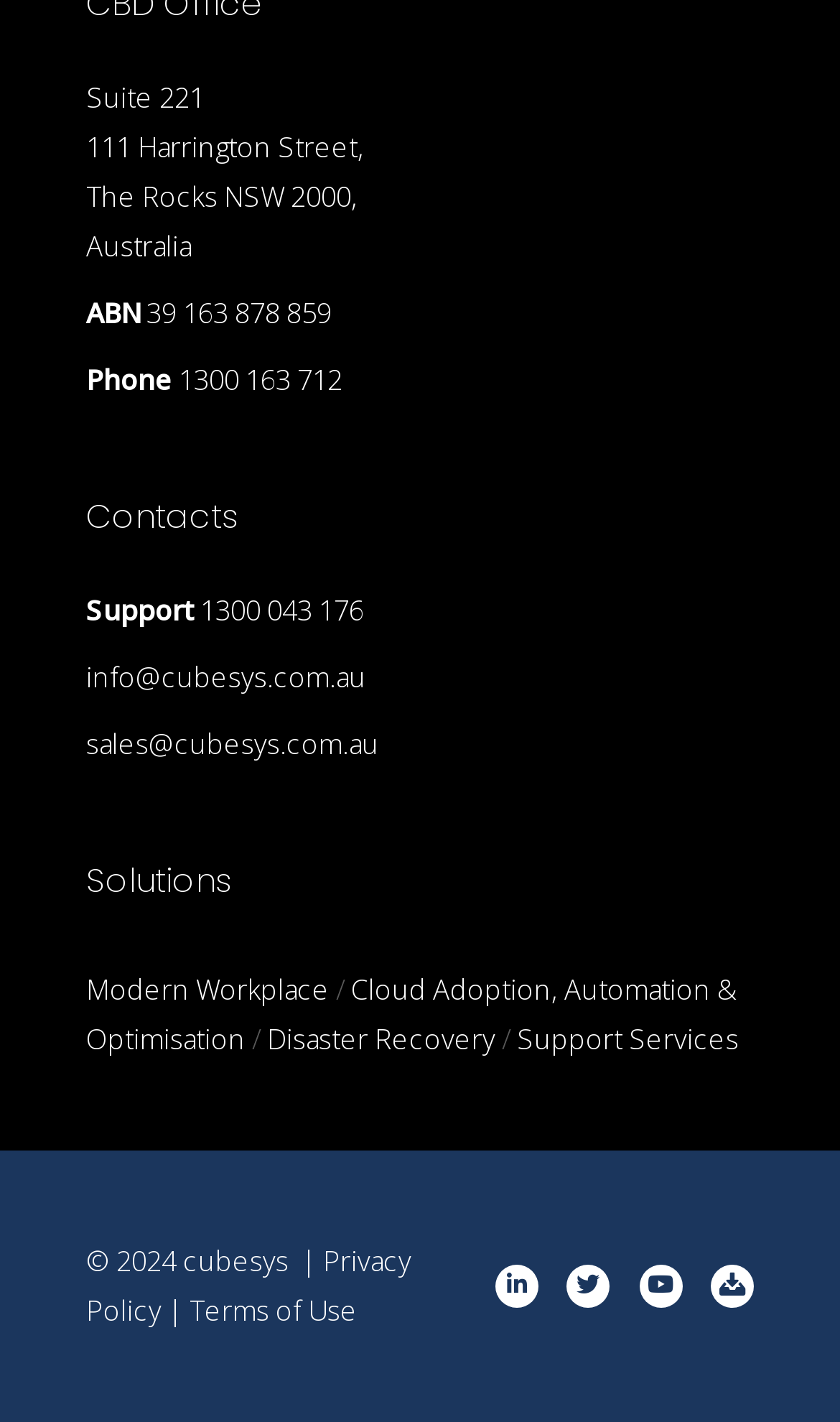What is the company's email address for sales?
From the details in the image, provide a complete and detailed answer to the question.

The company's email address for sales can be found in the contact information section, where it is listed as 'sales@cubesys.com.au'.